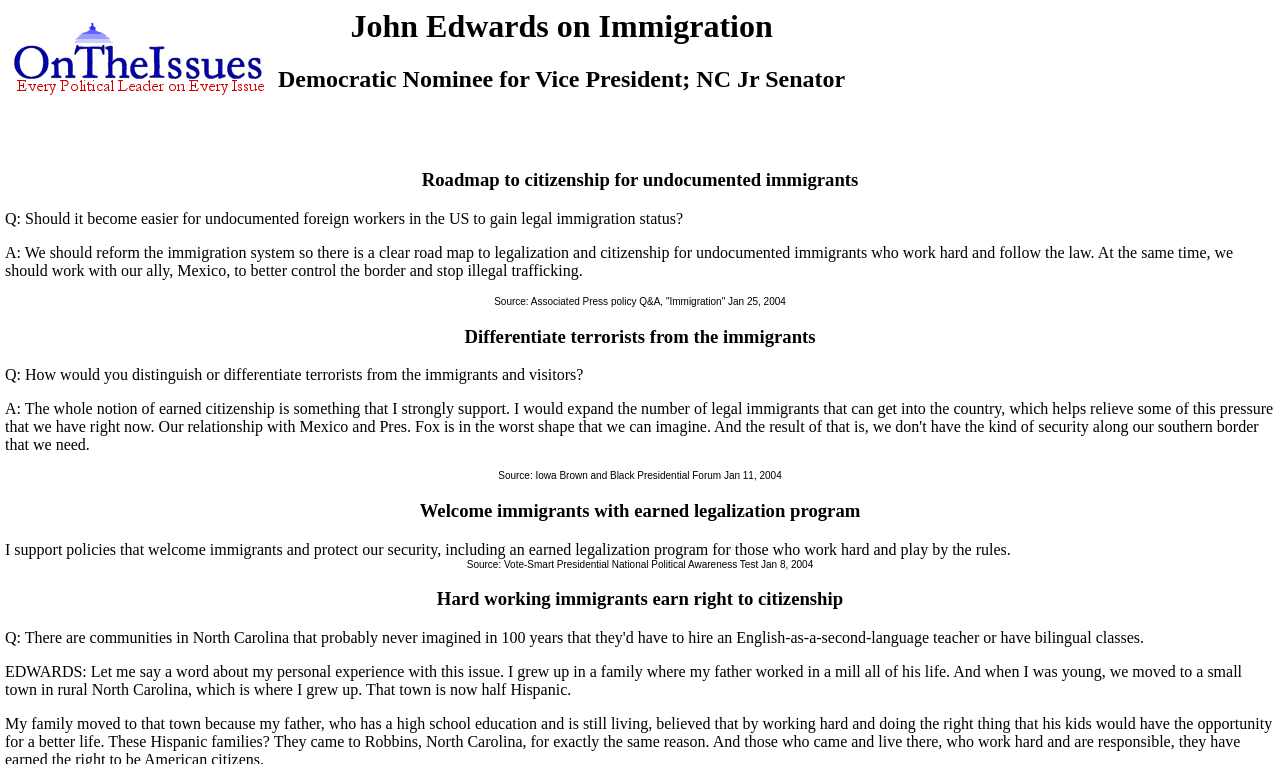How many headings are there on the webpage?
Using the image as a reference, answer the question in detail.

There are five headings on the webpage, each discussing a different aspect of John Edwards' stance on immigration, including 'Roadmap to citizenship for undocumented immigrants', 'Differentiate terrorists from the immigrants', 'Welcome immigrants with earned legalization program', 'Hard working immigrants earn right to citizenship', and 'John Edwards on Immigration'.